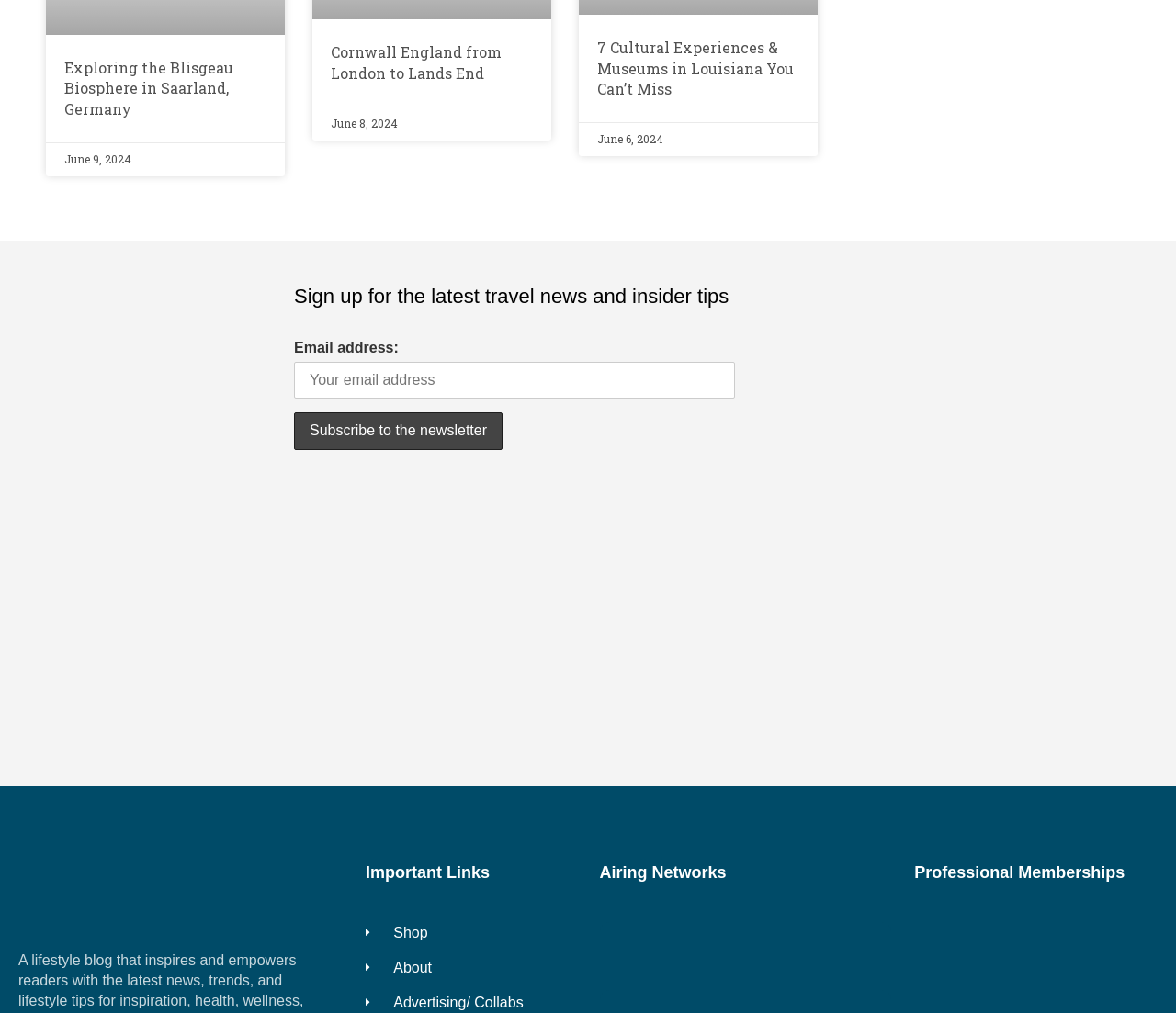What is the purpose of the textbox?
Observe the image and answer the question with a one-word or short phrase response.

Enter email address